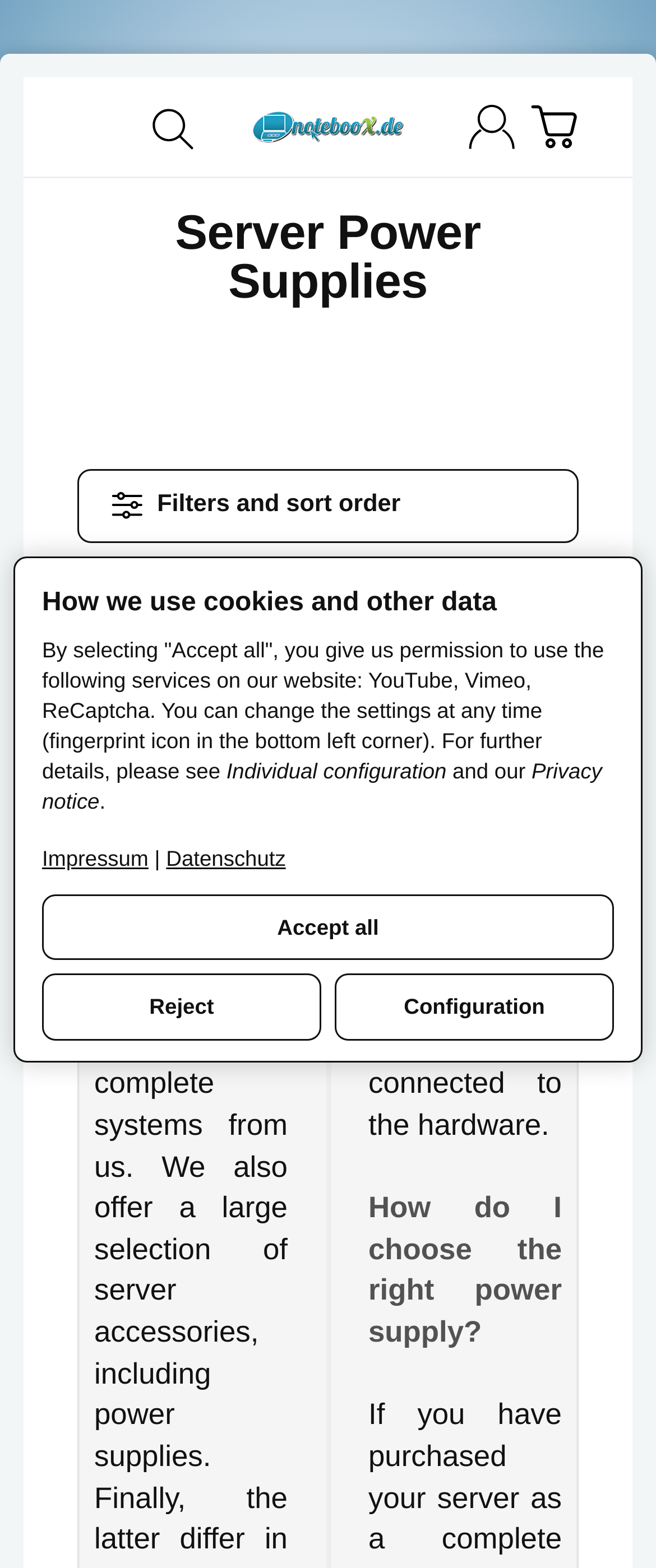Extract the bounding box coordinates of the UI element described by: "aria-label="Find" name="qs" placeholder="Find"". The coordinates should include four float numbers ranging from 0 to 1, e.g., [left, top, right, bottom].

[0.197, 0.062, 0.372, 0.1]